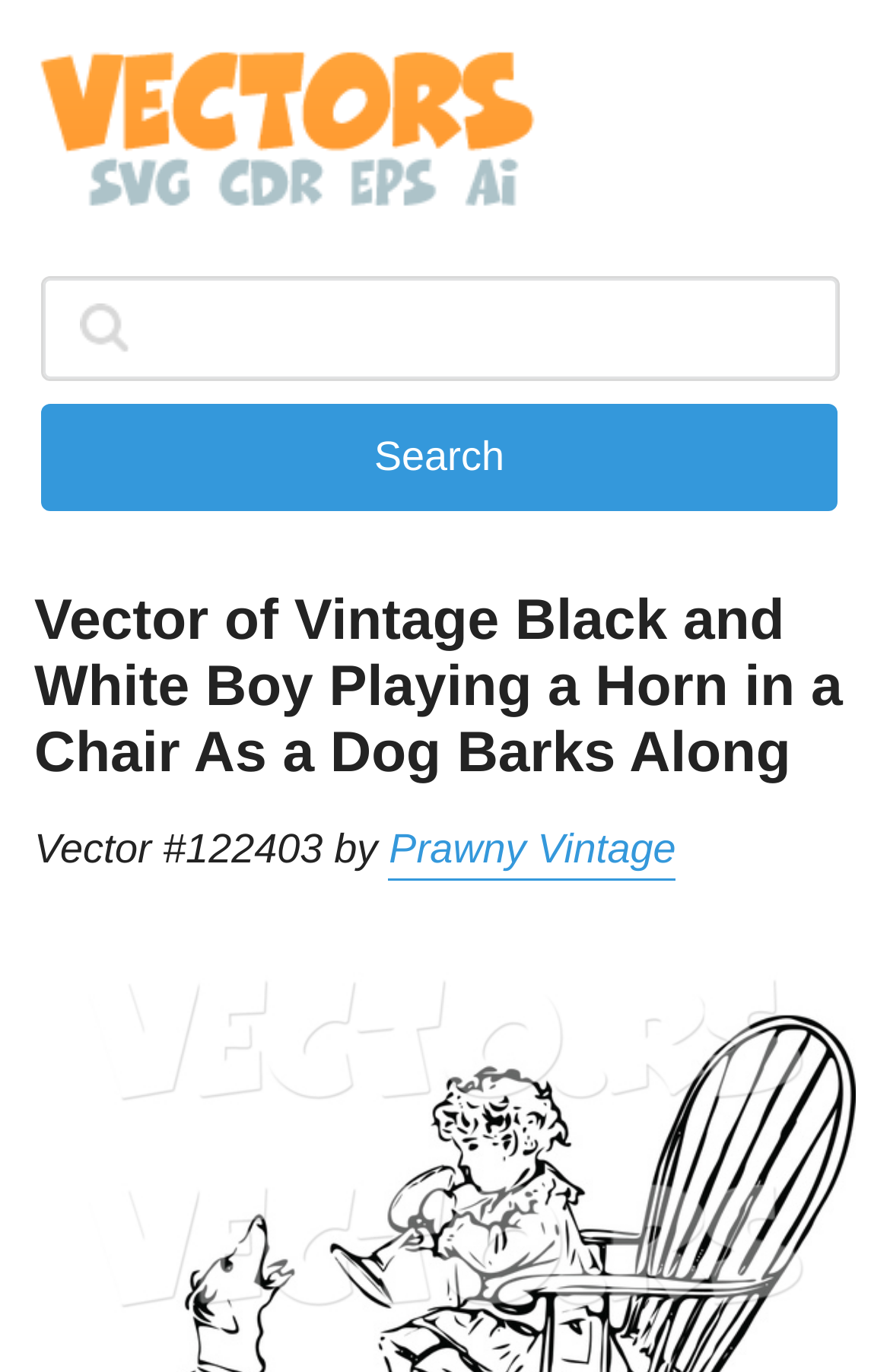What is the action of the dog in the vector image?
Answer the question with a detailed and thorough explanation.

The webpage's description mentions a 'vintage black and white boy playing a horn in a chair as a dog barks along', which suggests that the dog in the vector image is barking along with the boy playing the horn.